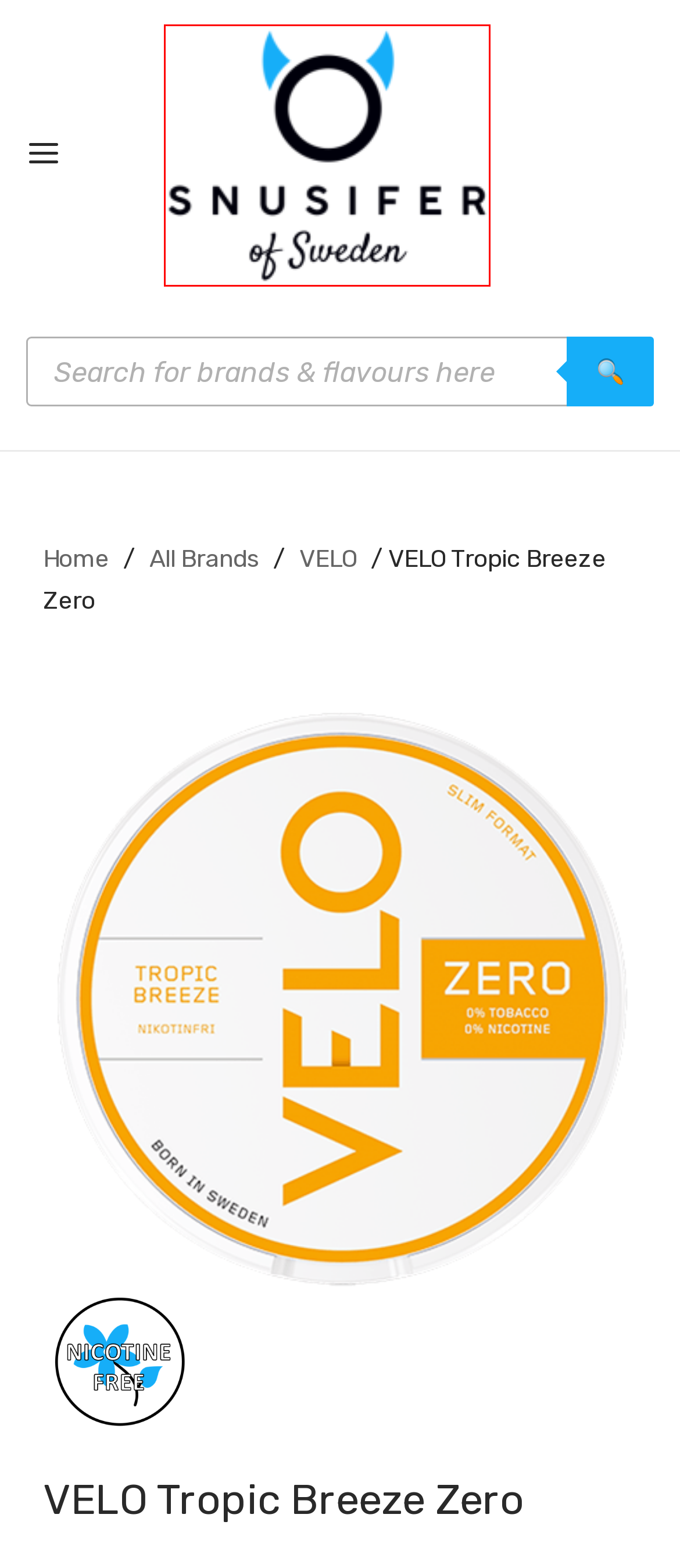You are presented with a screenshot of a webpage containing a red bounding box around an element. Determine which webpage description best describes the new webpage after clicking on the highlighted element. Here are the candidates:
A. Freakin' Awesome Questions (FAQ) - Snusifer
B. White Fox Nicotine Pouches - Snusifer
C. Pablo Nicotine Pouches - Snusifer
D. skruf Nicotine Pouches - Snusifer
E. ZYN Nicotine Pouches - Snusifer
F. All Brands of Snusifer - Snusifer
G. VELO Nicotine Pouches - Snusifer
H. Snusifer | Free Next Day Delivery

H